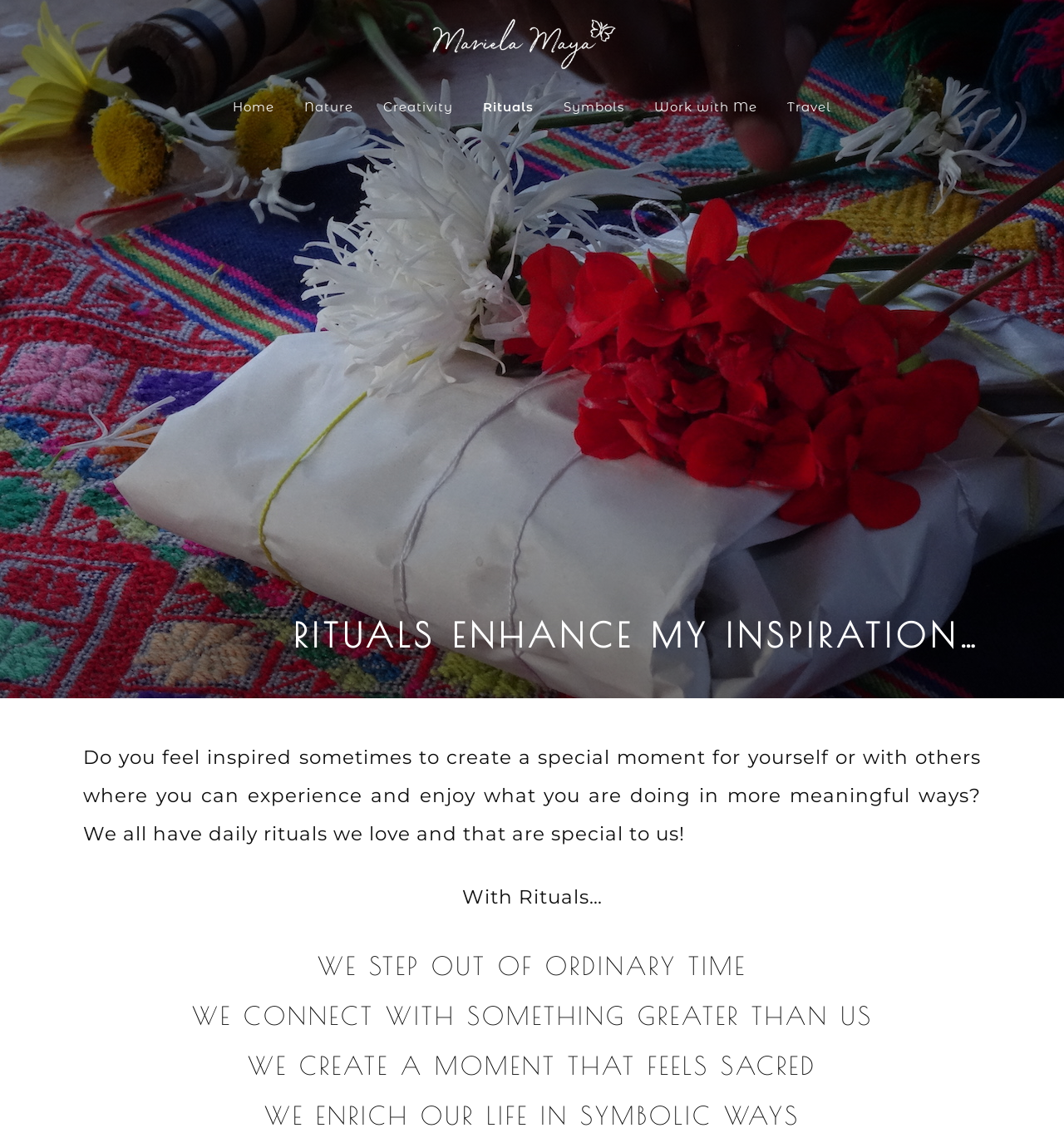Determine the bounding box coordinates of the UI element described by: "parent_node: Mariela Maya".

[0.402, 0.017, 0.582, 0.038]